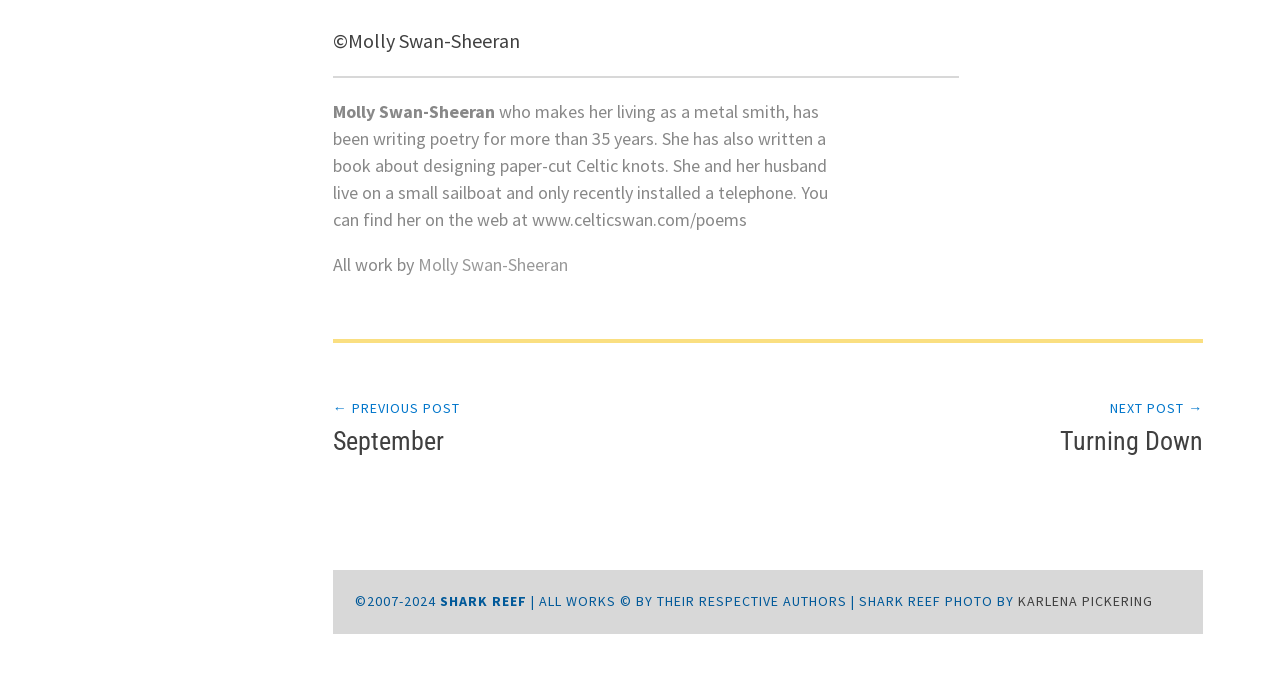Find the bounding box coordinates of the area that needs to be clicked in order to achieve the following instruction: "check out The Performance of Grief". The coordinates should be specified as four float numbers between 0 and 1, i.e., [left, top, right, bottom].

[0.02, 0.497, 0.157, 0.527]